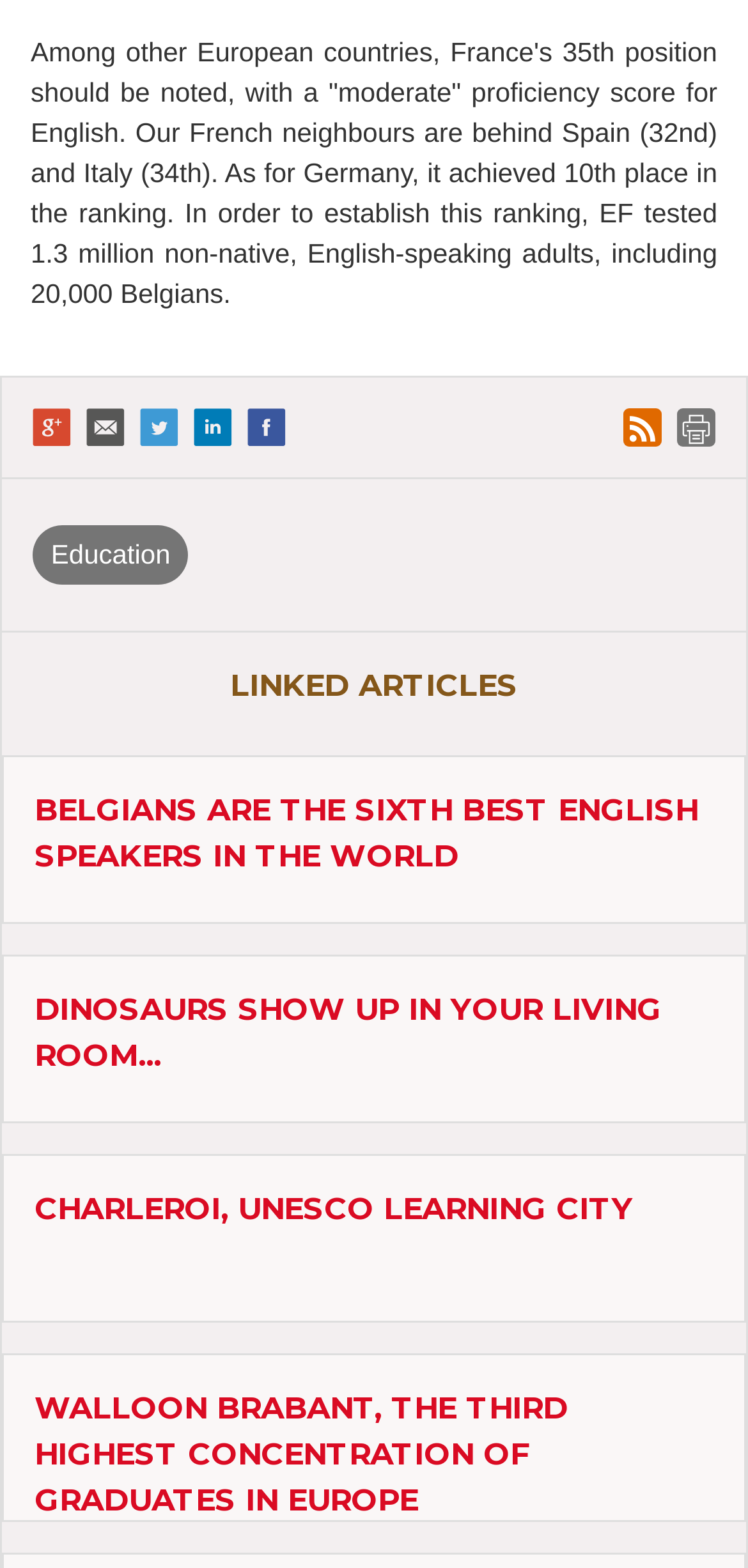Predict the bounding box coordinates of the area that should be clicked to accomplish the following instruction: "Click the Business link". The bounding box coordinates should consist of four float numbers between 0 and 1, i.e., [left, top, right, bottom].

None